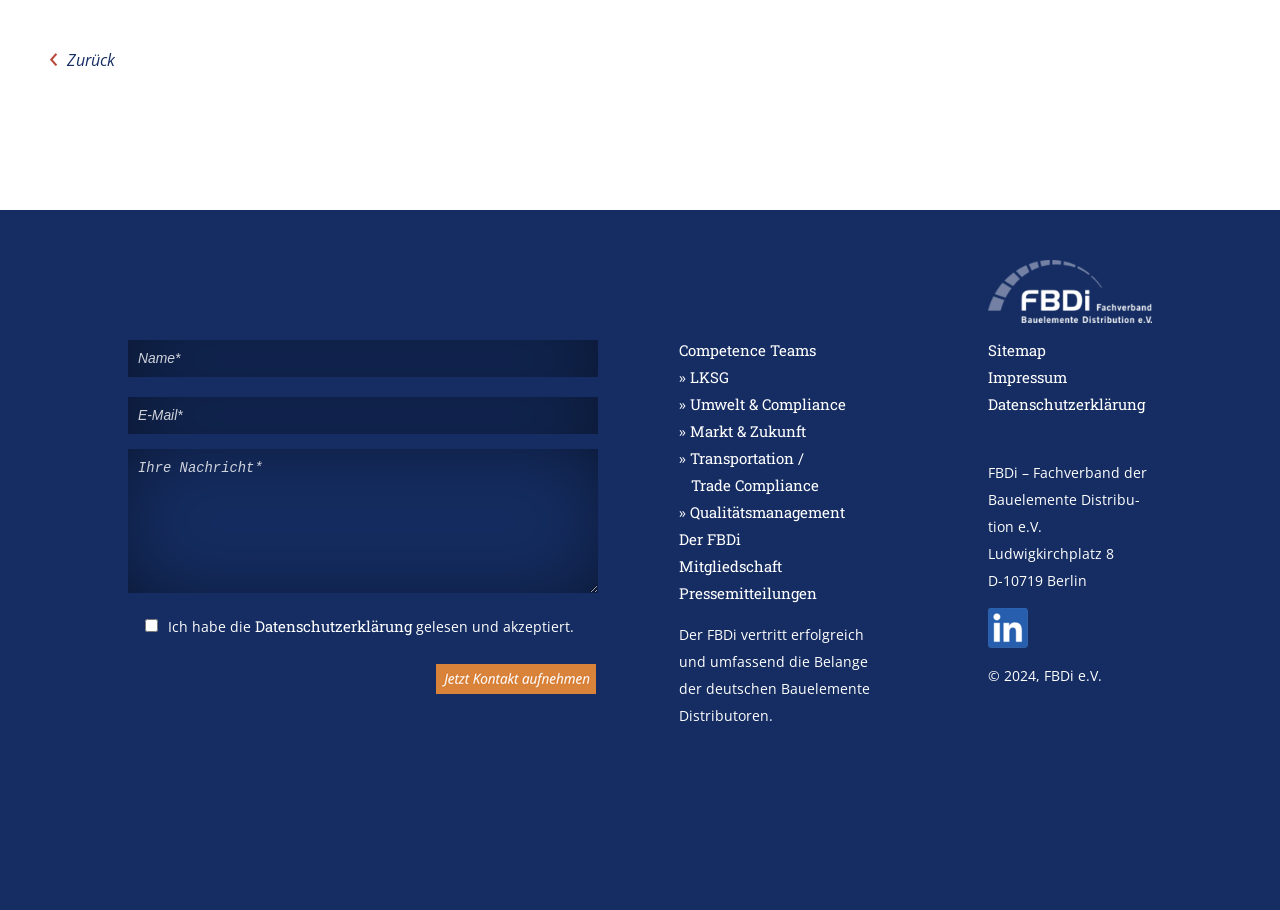Determine the bounding box coordinates of the clickable element to complete this instruction: "Go to the Competence Teams page". Provide the coordinates in the format of four float numbers between 0 and 1, [left, top, right, bottom].

[0.531, 0.374, 0.638, 0.396]